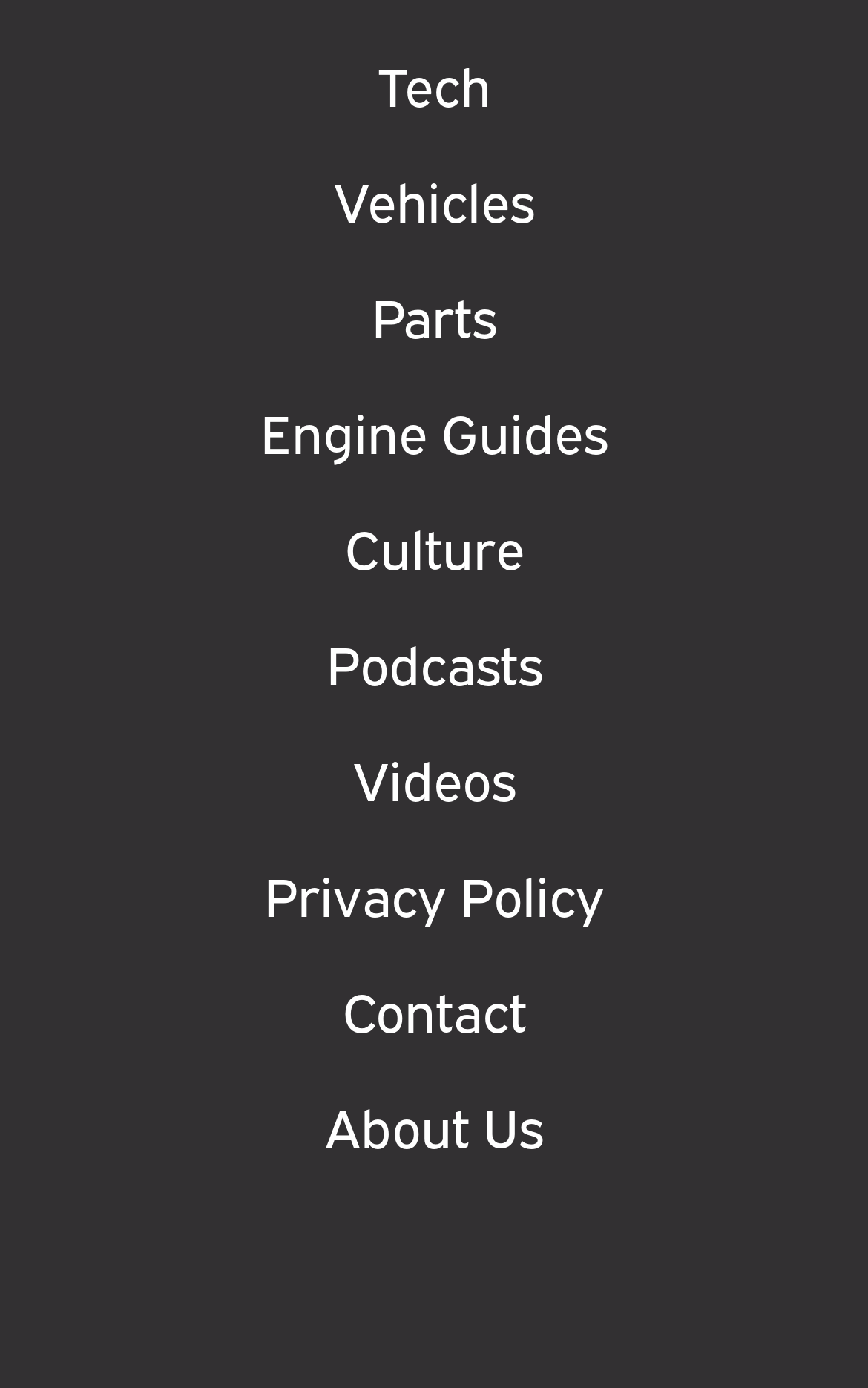Please specify the bounding box coordinates in the format (top-left x, top-left y, bottom-right x, bottom-right y), with all values as floating point numbers between 0 and 1. Identify the bounding box of the UI element described by: Culture

[0.396, 0.366, 0.604, 0.424]